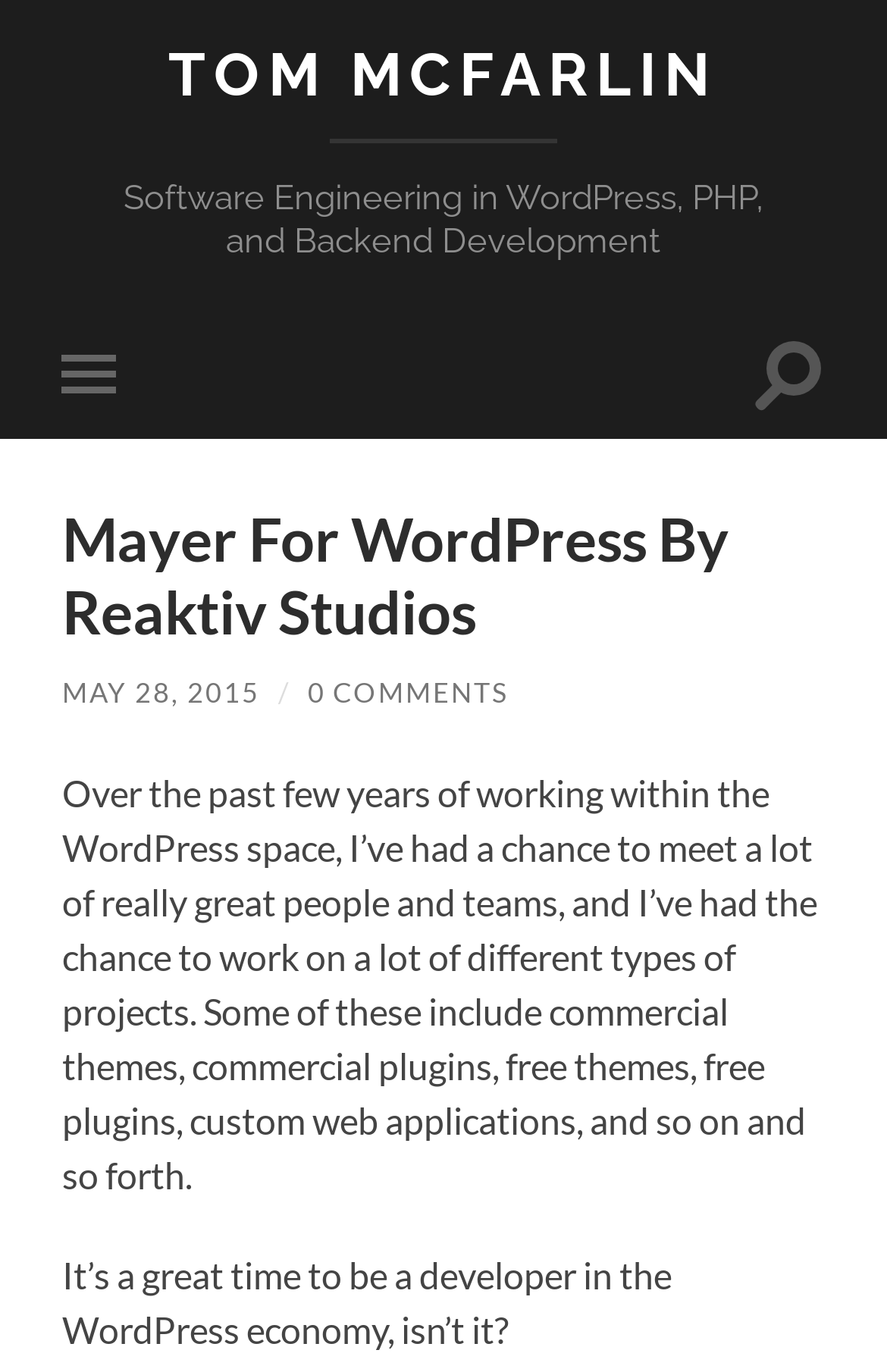Describe all significant elements and features of the webpage.

The webpage is about Mayer For WordPress, which is now under new management by Reaktiv Studios. At the top left of the page, there is a link to Tom McFarlin's profile, accompanied by a brief description of his expertise in software engineering. 

To the right of Tom's profile link, there are two buttons: one to toggle the mobile menu and another to toggle the search field. Below these buttons, the title "Mayer For WordPress By Reaktiv Studios" is prominently displayed. 

On the left side of the page, there is a link to a specific date, May 28, 2015, followed by a slash and a link to 0 comments. Below this, there is a lengthy paragraph discussing the author's experience working with various projects in the WordPress space, including commercial themes, plugins, and custom web applications. The text concludes with a rhetorical question about the excitement of being a developer in the WordPress economy.